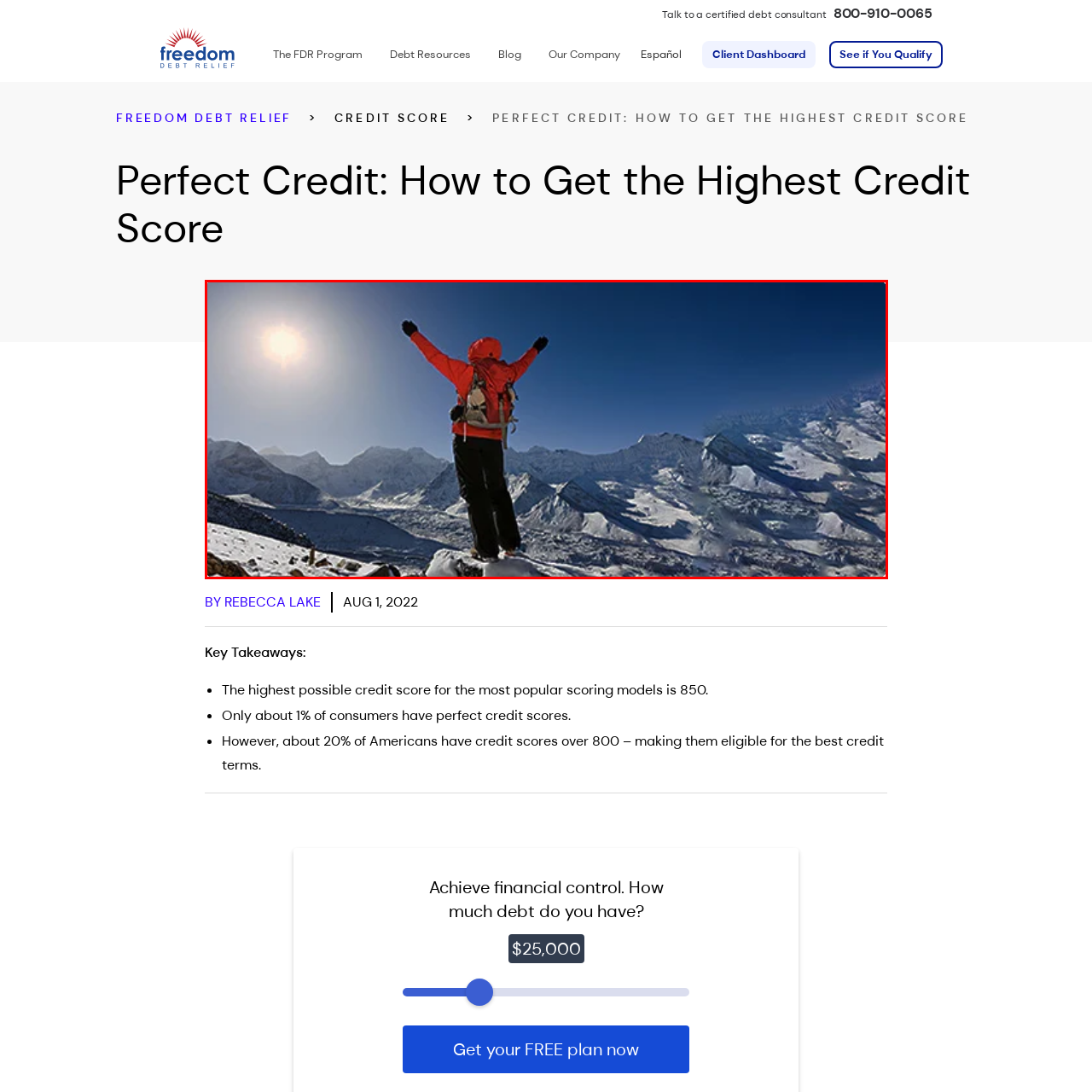Thoroughly describe the contents of the image enclosed in the red rectangle.

The image depicts a triumphant figure standing atop a snow-covered peak, basking in the warmth of sunlight. Dressed in a bright red jacket and sporting a backpack, the individual raises their arms in celebration against a backdrop of majestic mountains. The striking blue sky enhances the sense of accomplishment, while the expansive view of rugged, snow-blanketed terrain highlights the adventure and challenge faced in reaching such heights. This moment encapsulates the euphoria of overcoming obstacles, symbolizing the journey toward achieving one's goals, much like aiming for the highest credit score possible, as suggested in the surrounding content of the article titled "Perfect Credit: How to Get the Highest Credit Score."